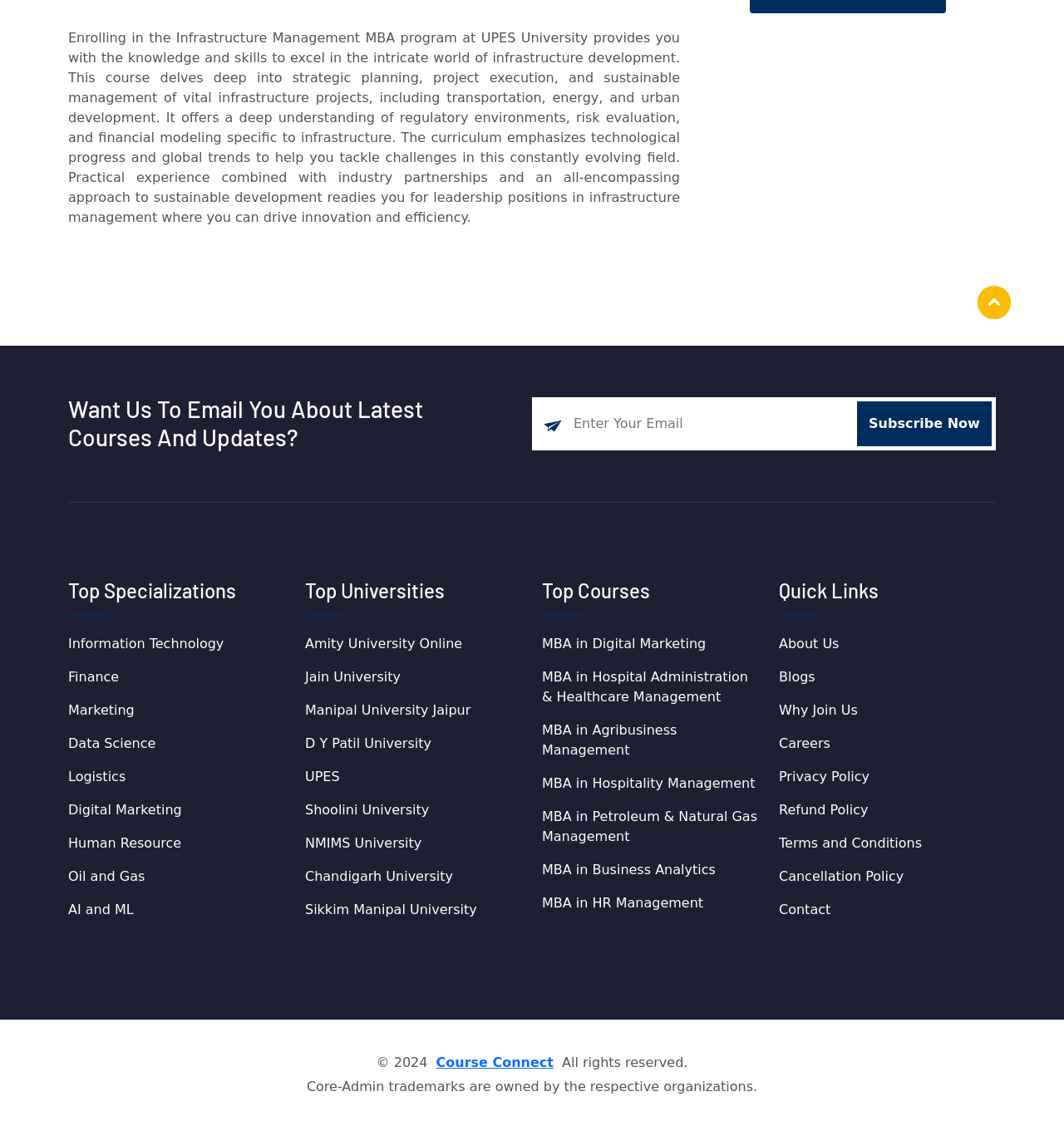Please locate the bounding box coordinates of the element that should be clicked to achieve the given instruction: "Subscribe to the newsletter".

[0.805, 0.356, 0.932, 0.396]